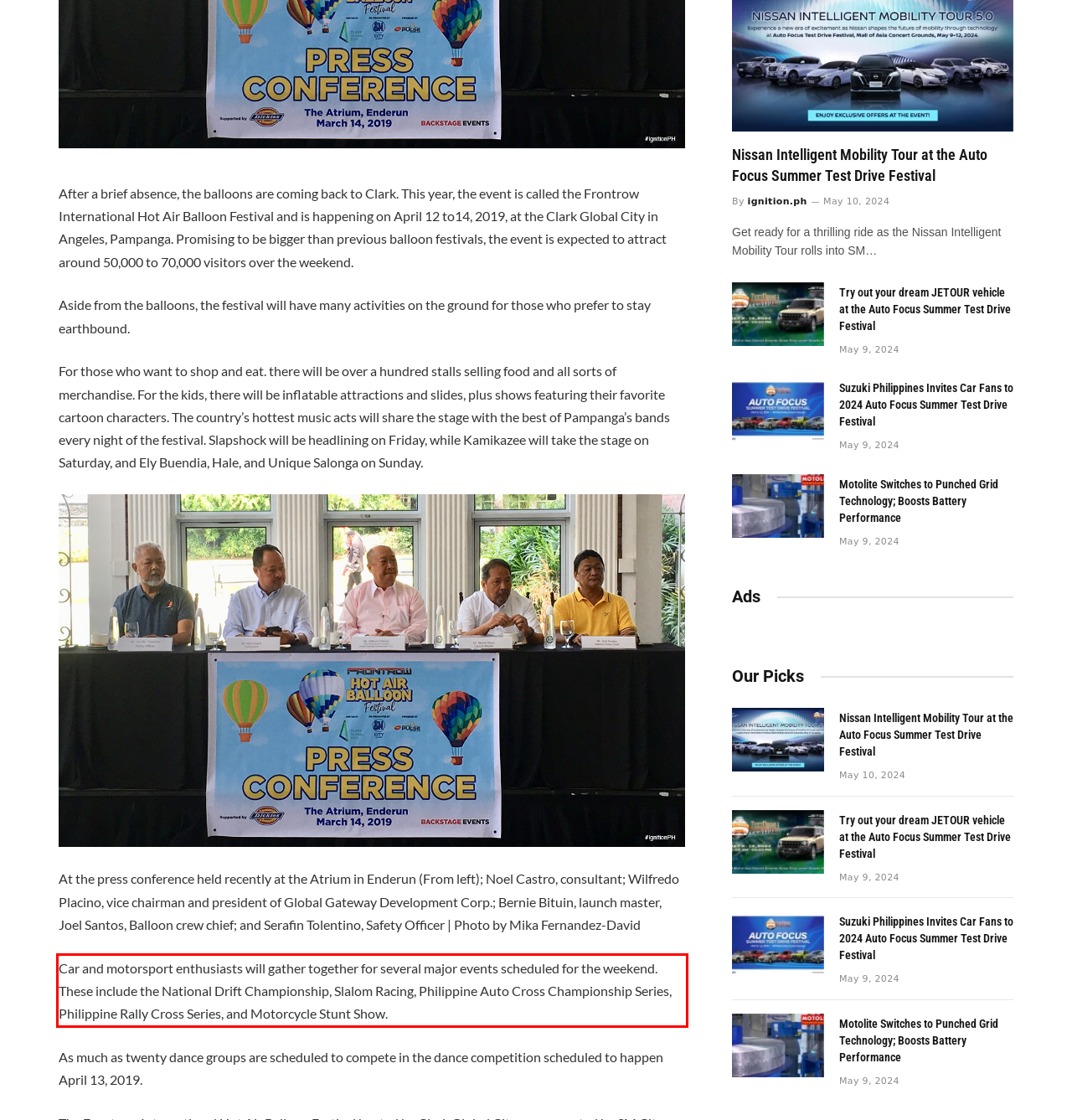Please analyze the provided webpage screenshot and perform OCR to extract the text content from the red rectangle bounding box.

Car and motorsport enthusiasts will gather together for several major events scheduled for the weekend. These include the National Drift Championship, Slalom Racing, Philippine Auto Cross Championship Series, Philippine Rally Cross Series, and Motorcycle Stunt Show.